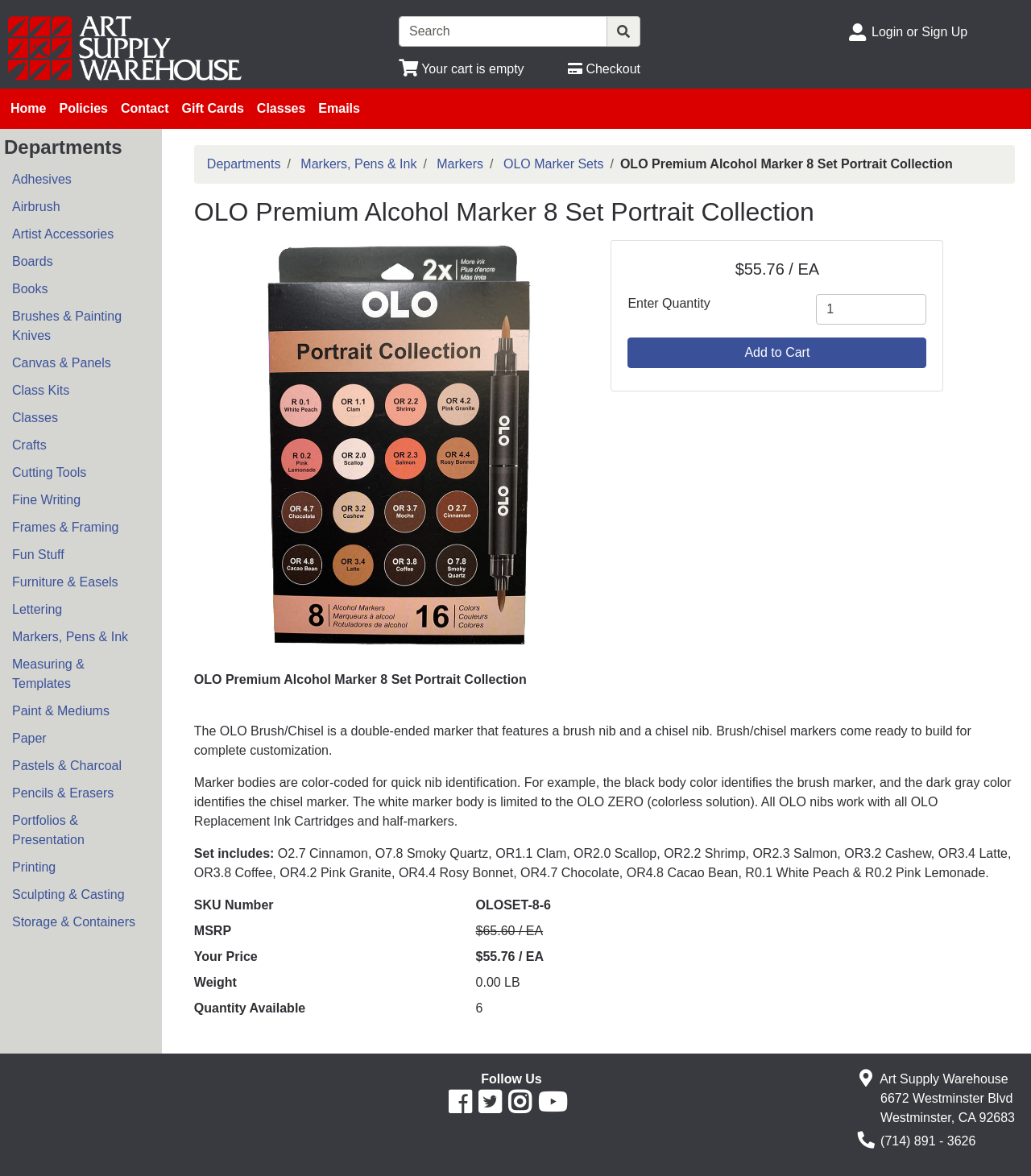Identify the bounding box coordinates of the section to be clicked to complete the task described by the following instruction: "Search for products". The coordinates should be four float numbers between 0 and 1, formatted as [left, top, right, bottom].

[0.387, 0.014, 0.621, 0.04]